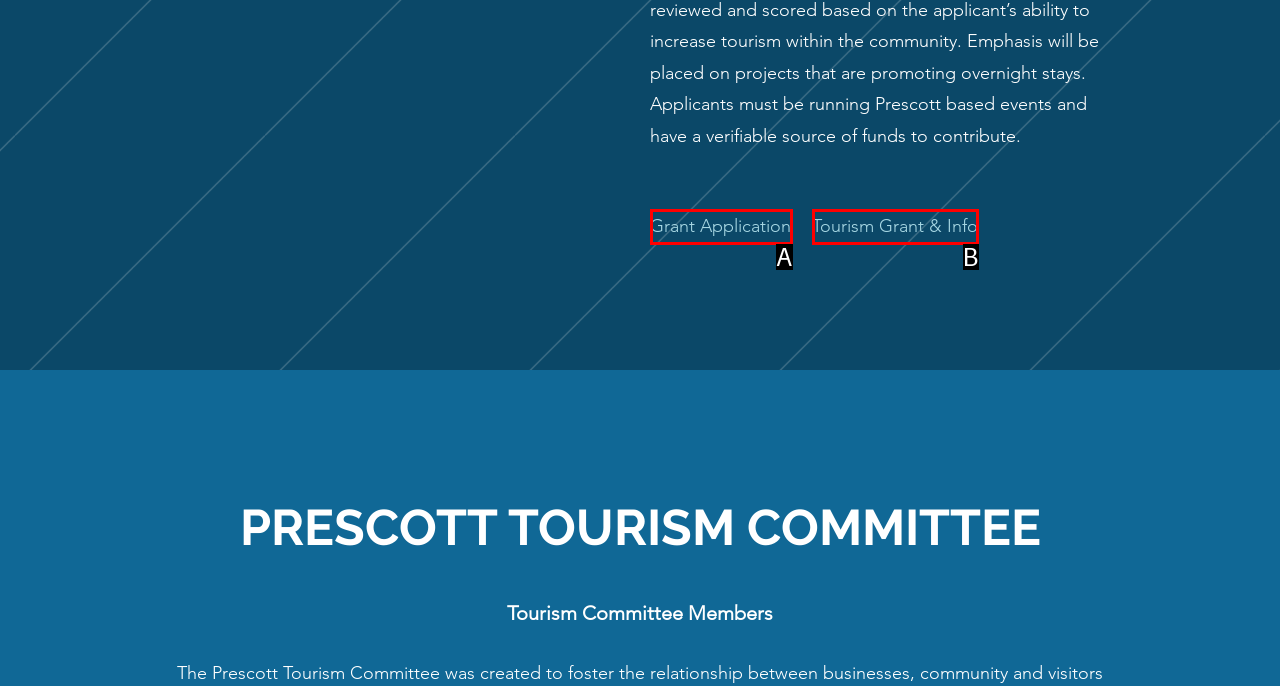Which lettered UI element aligns with this description: Tourism Grant & Info
Provide your answer using the letter from the available choices.

B